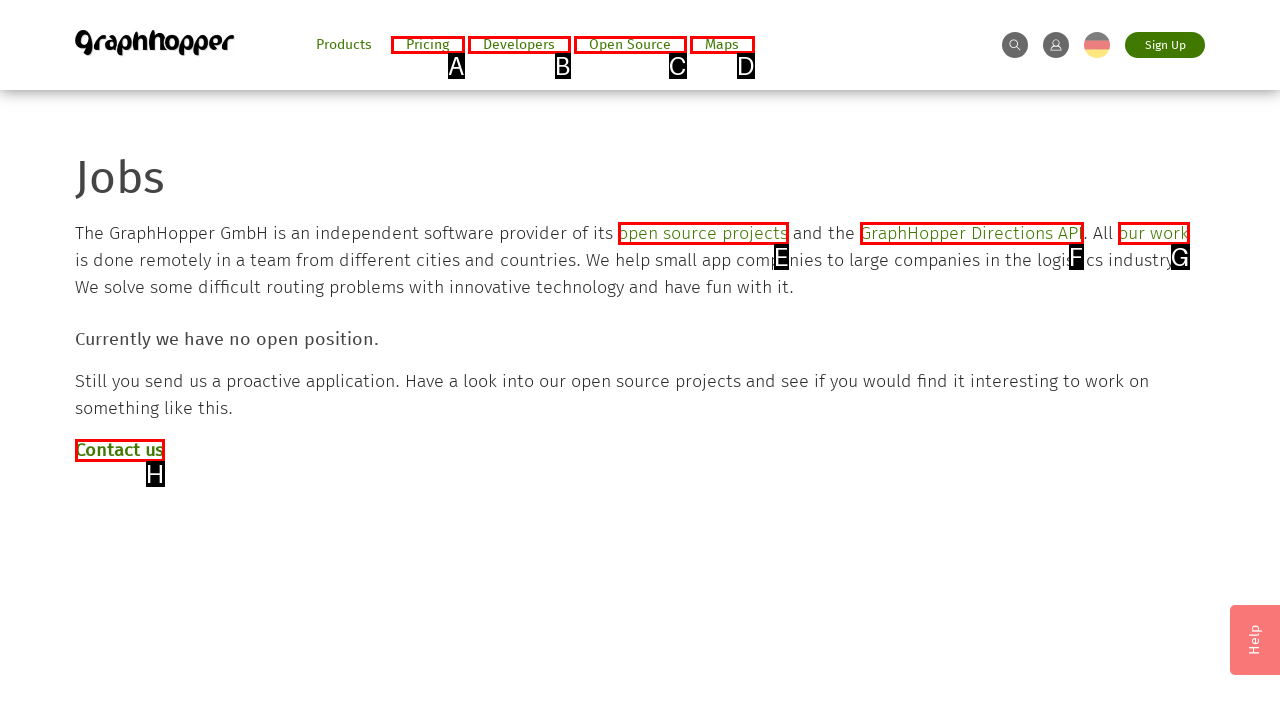Given the description: Contact us, determine the corresponding lettered UI element.
Answer with the letter of the selected option.

H